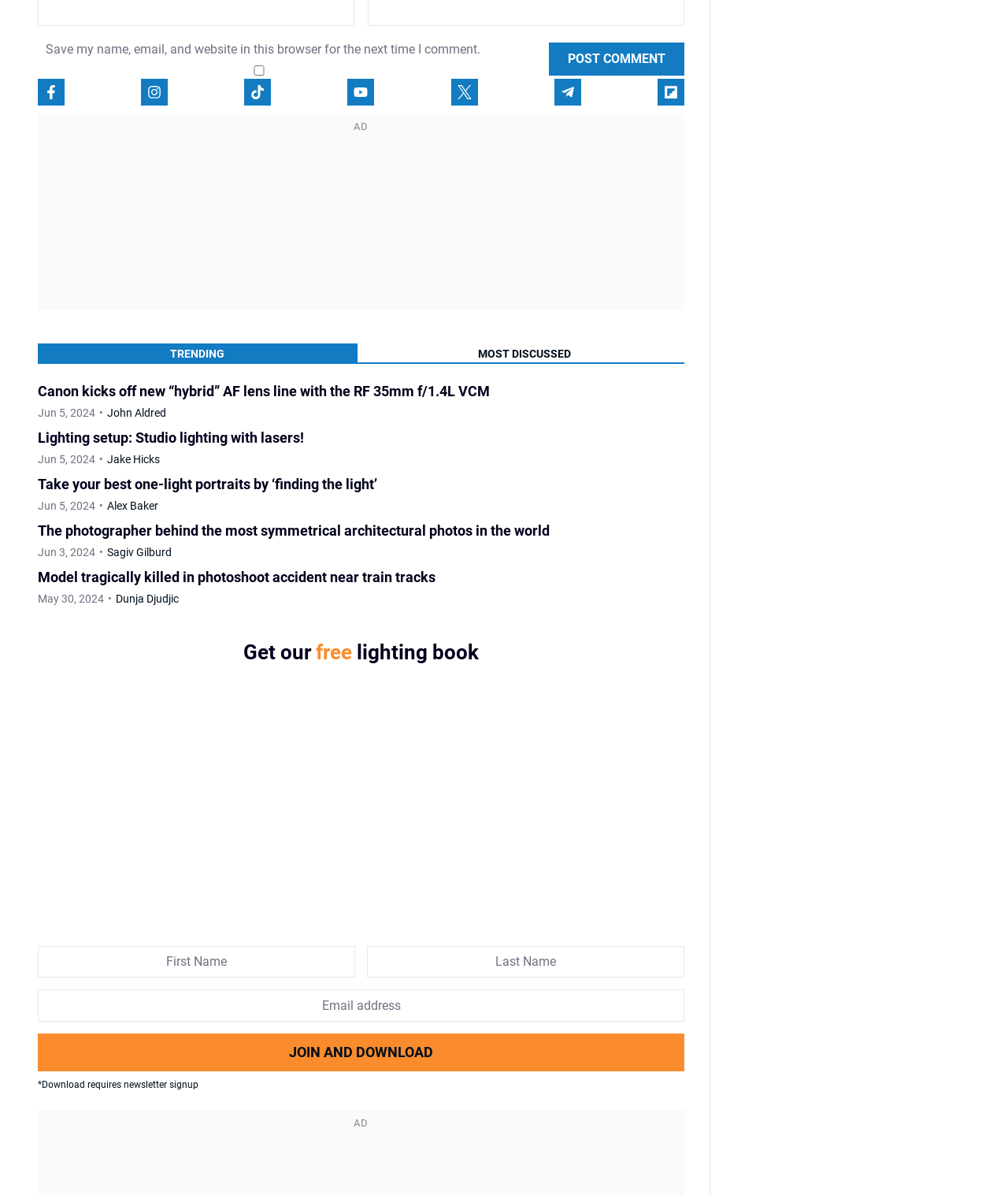Determine the bounding box coordinates in the format (top-left x, top-left y, bottom-right x, bottom-right y). Ensure all values are floating point numbers between 0 and 1. Identify the bounding box of the UI element described by: Corrections Policy

[0.829, 0.54, 0.928, 0.557]